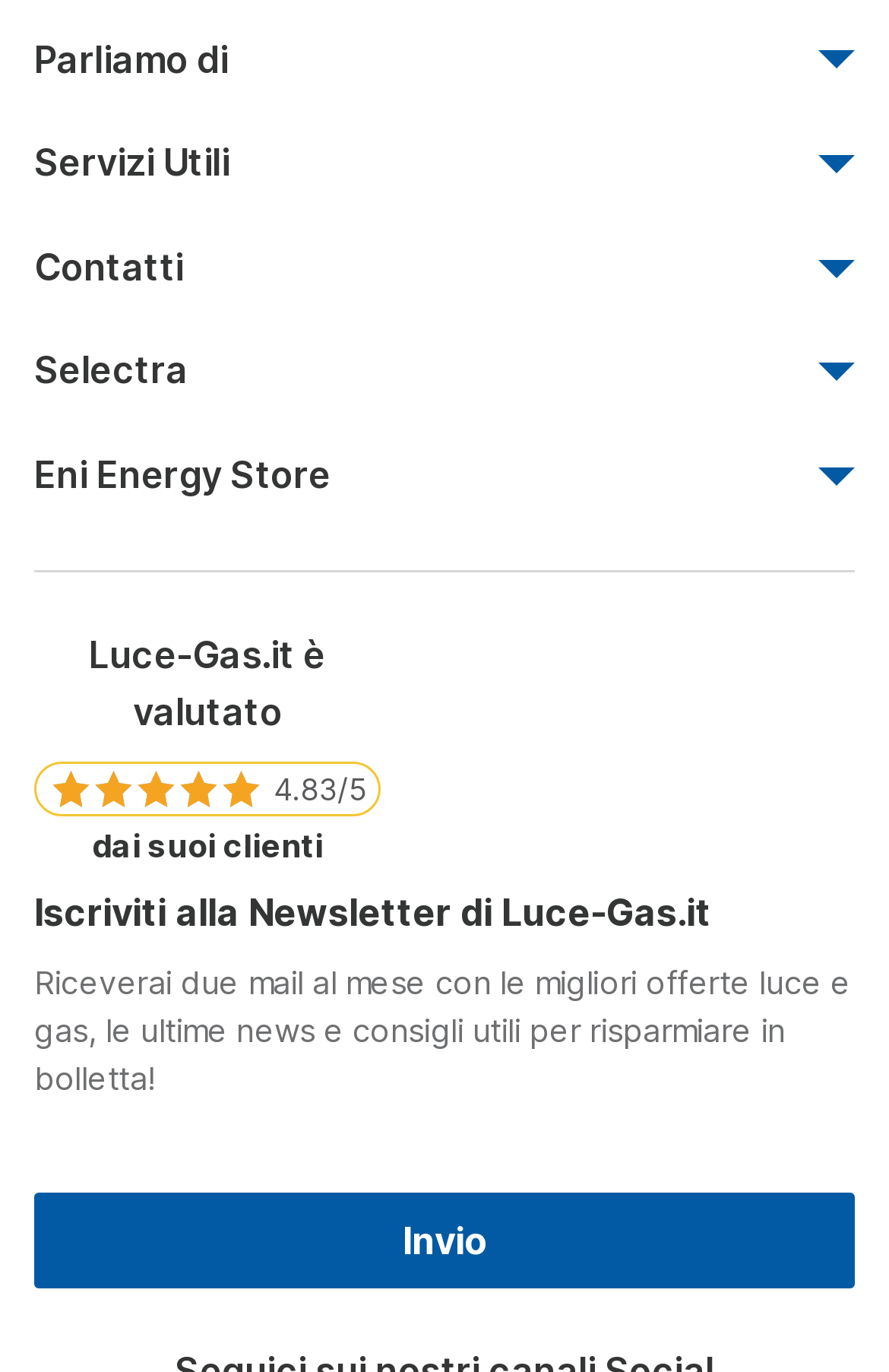Is there a newsletter subscription option on this webpage?
Look at the image and provide a detailed response to the question.

I found a group element with a static text 'Iscriviti alla Newsletter di Luce-Gas.it' and a link 'Invio', which suggests that users can subscribe to a newsletter on this webpage.